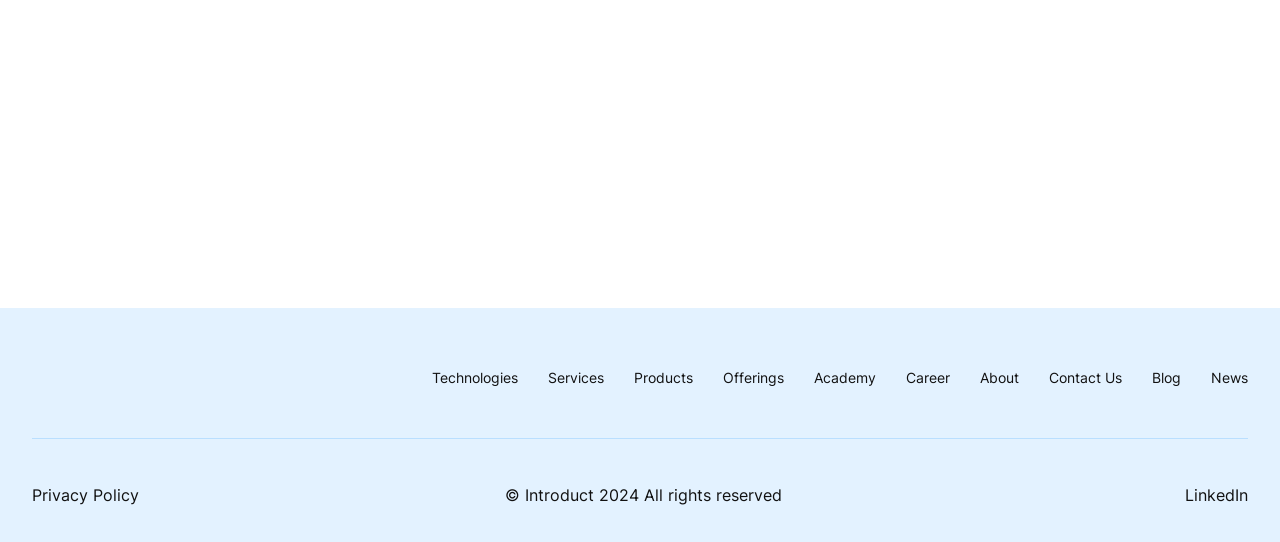What is the name of the project on the left?
Look at the screenshot and give a one-word or phrase answer.

Salva project